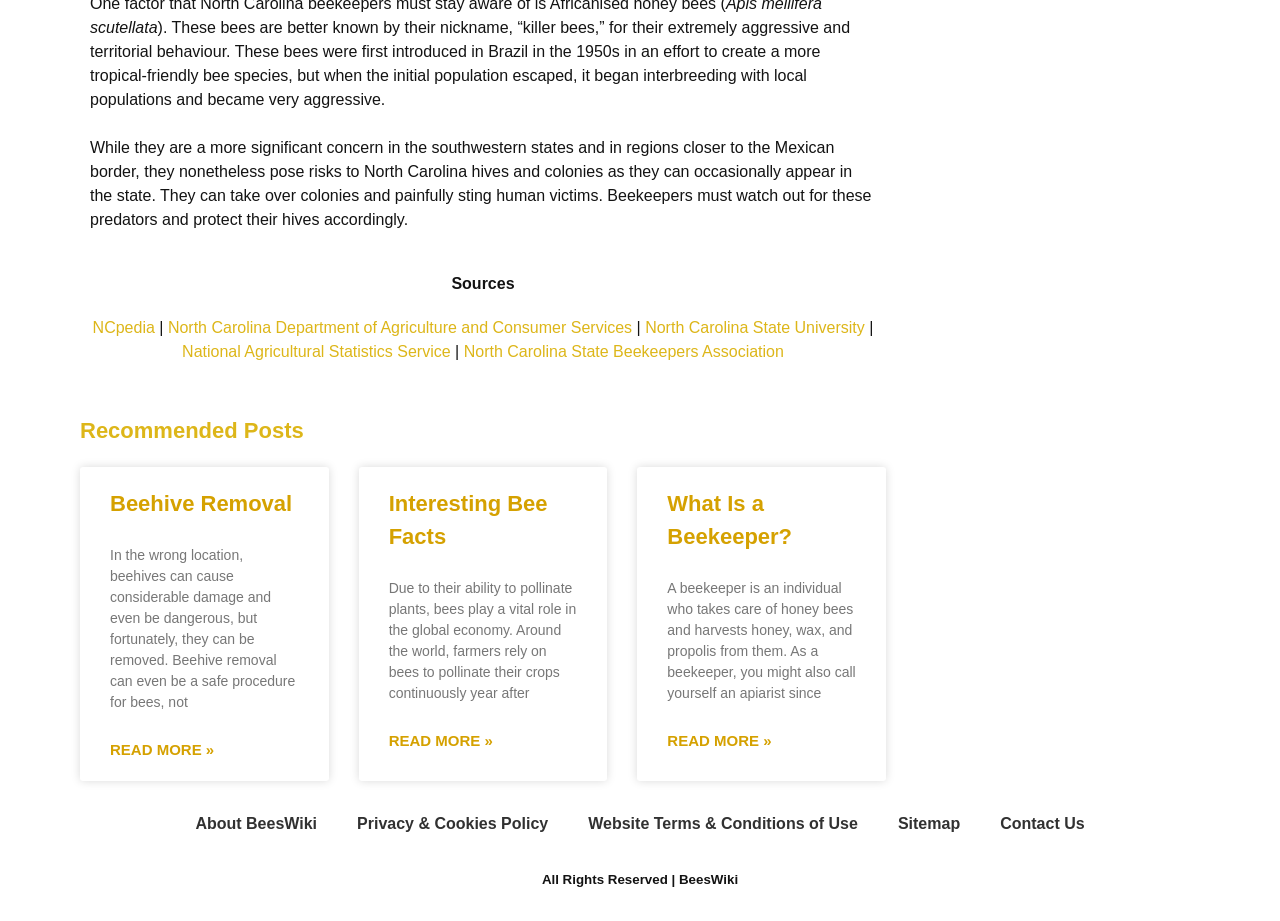Could you provide the bounding box coordinates for the portion of the screen to click to complete this instruction: "Find out What Is a Beekeeper?"?

[0.521, 0.792, 0.603, 0.817]